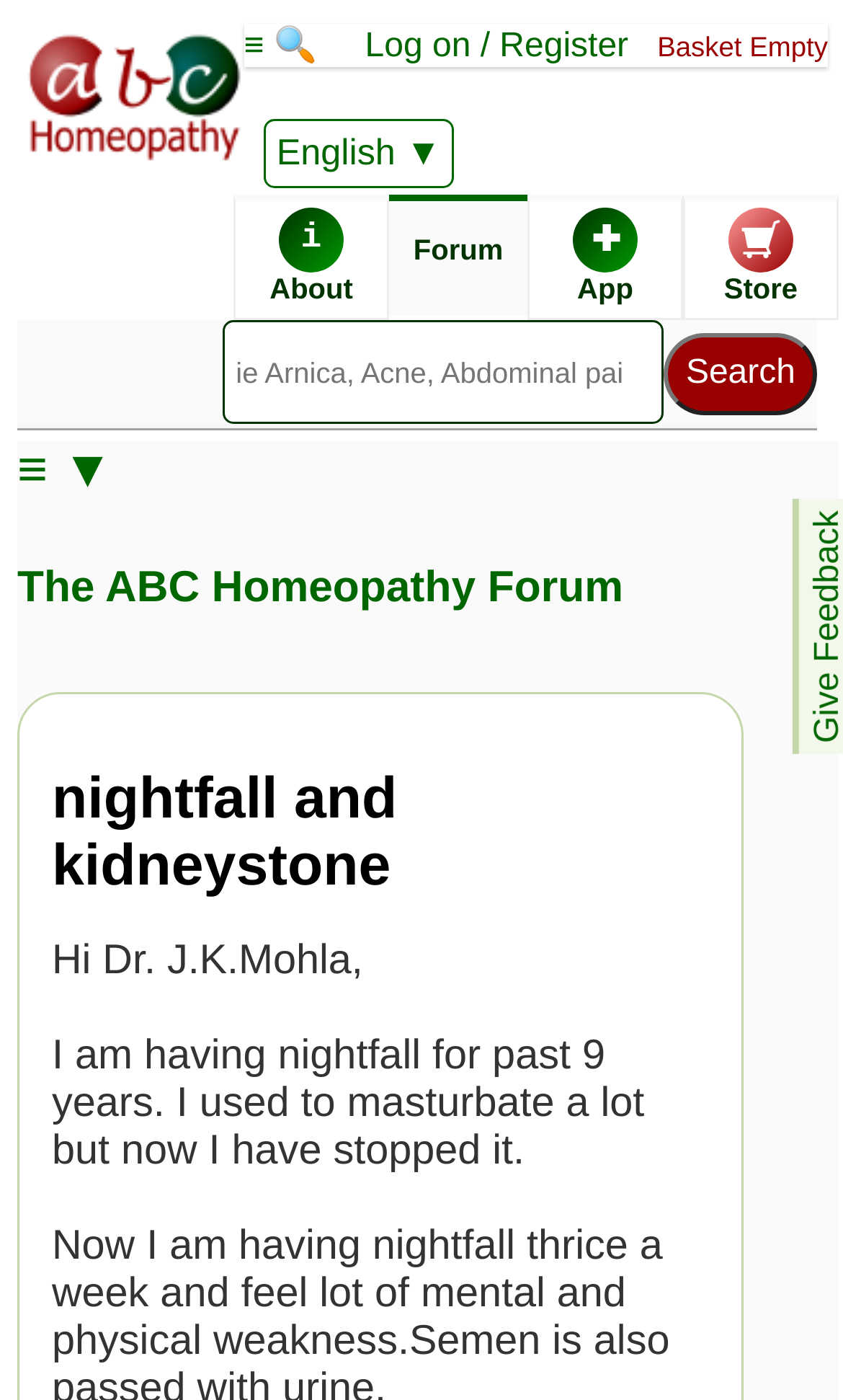Please specify the bounding box coordinates for the clickable region that will help you carry out the instruction: "Log on to the forum".

[0.433, 0.02, 0.745, 0.046]